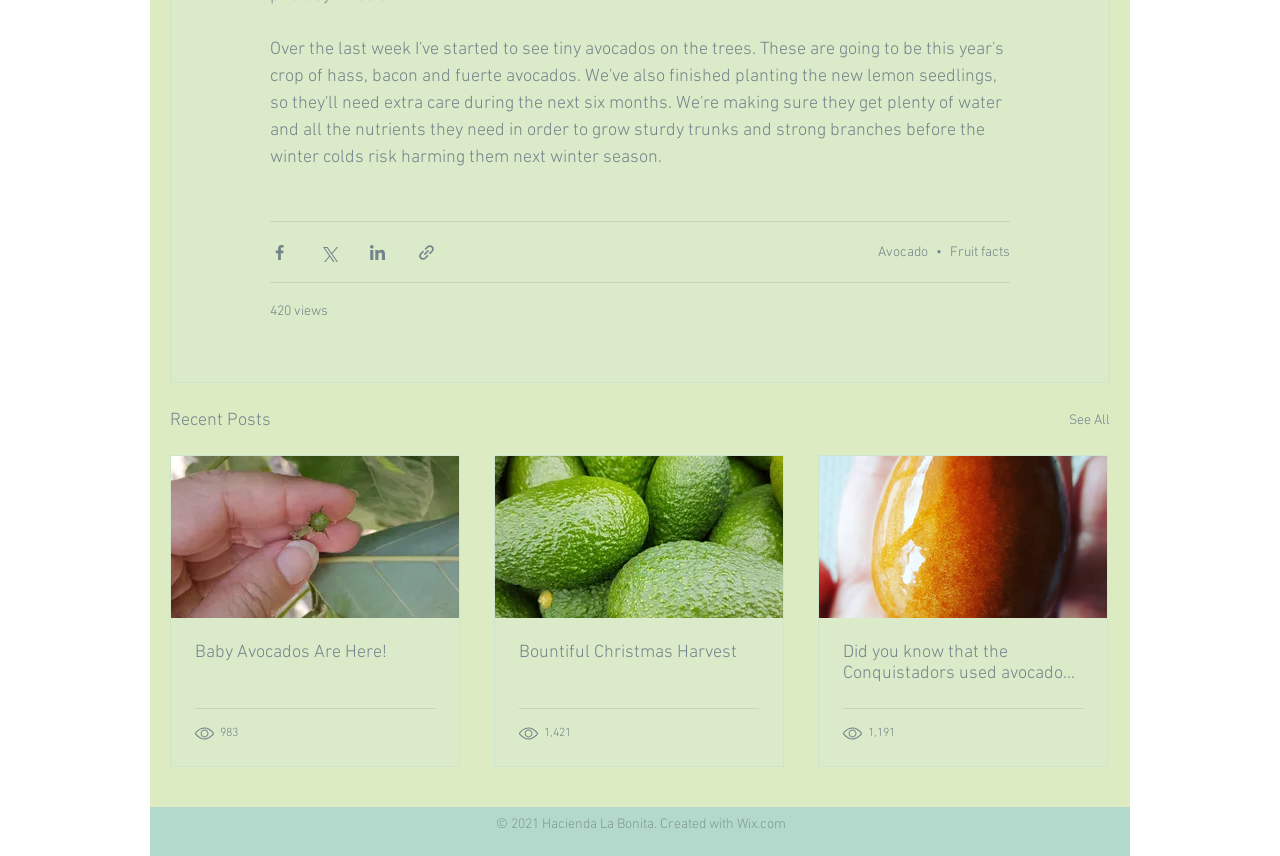With reference to the screenshot, provide a detailed response to the question below:
What is the copyright information at the bottom?

The copyright information at the bottom of the webpage indicates that the content is owned by Hacienda La Bonita and is copyrighted in 2021.